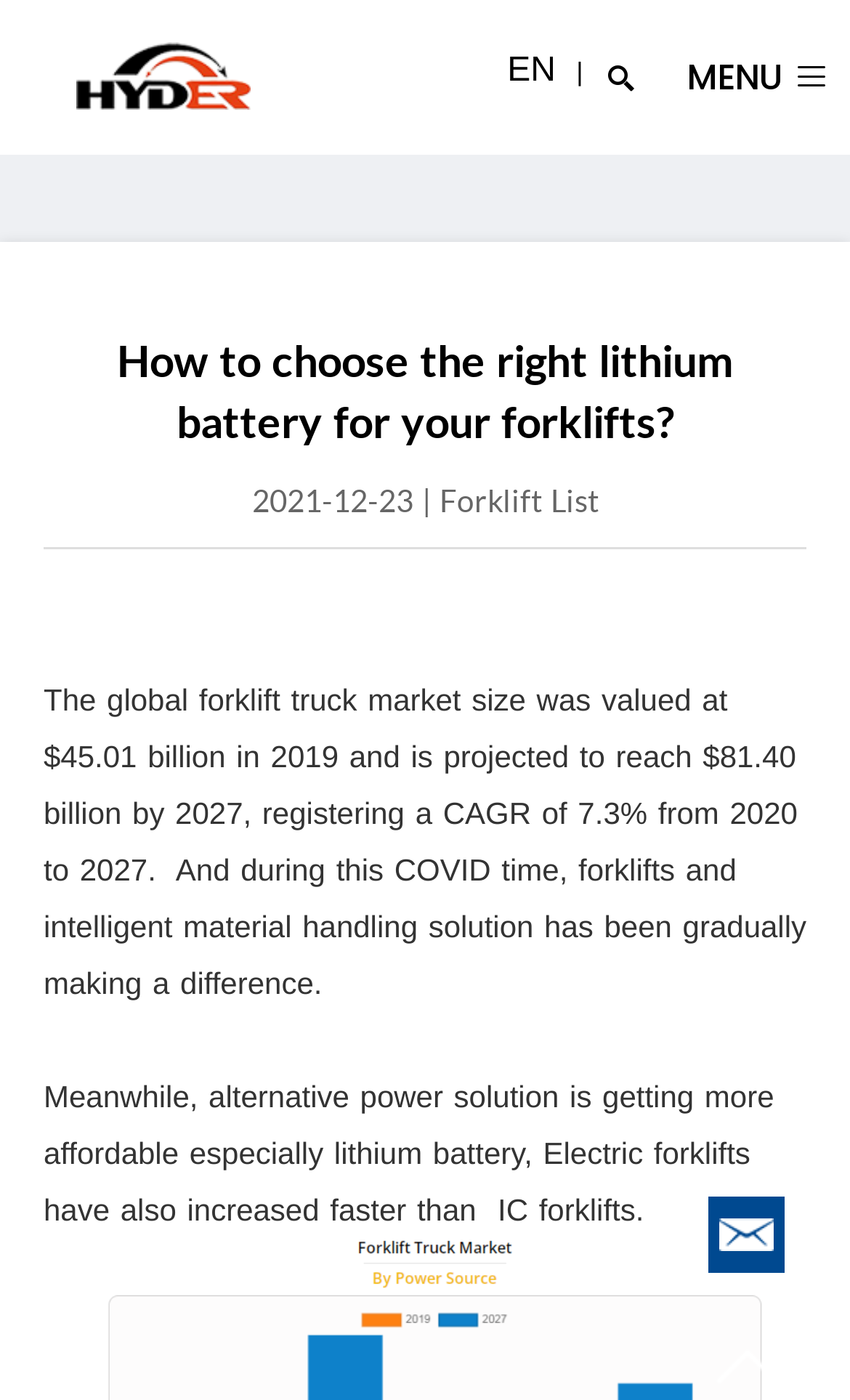Find the bounding box of the element with the following description: "Search". The coordinates must be four float numbers between 0 and 1, formatted as [left, top, right, bottom].

[0.734, 0.218, 0.939, 0.284]